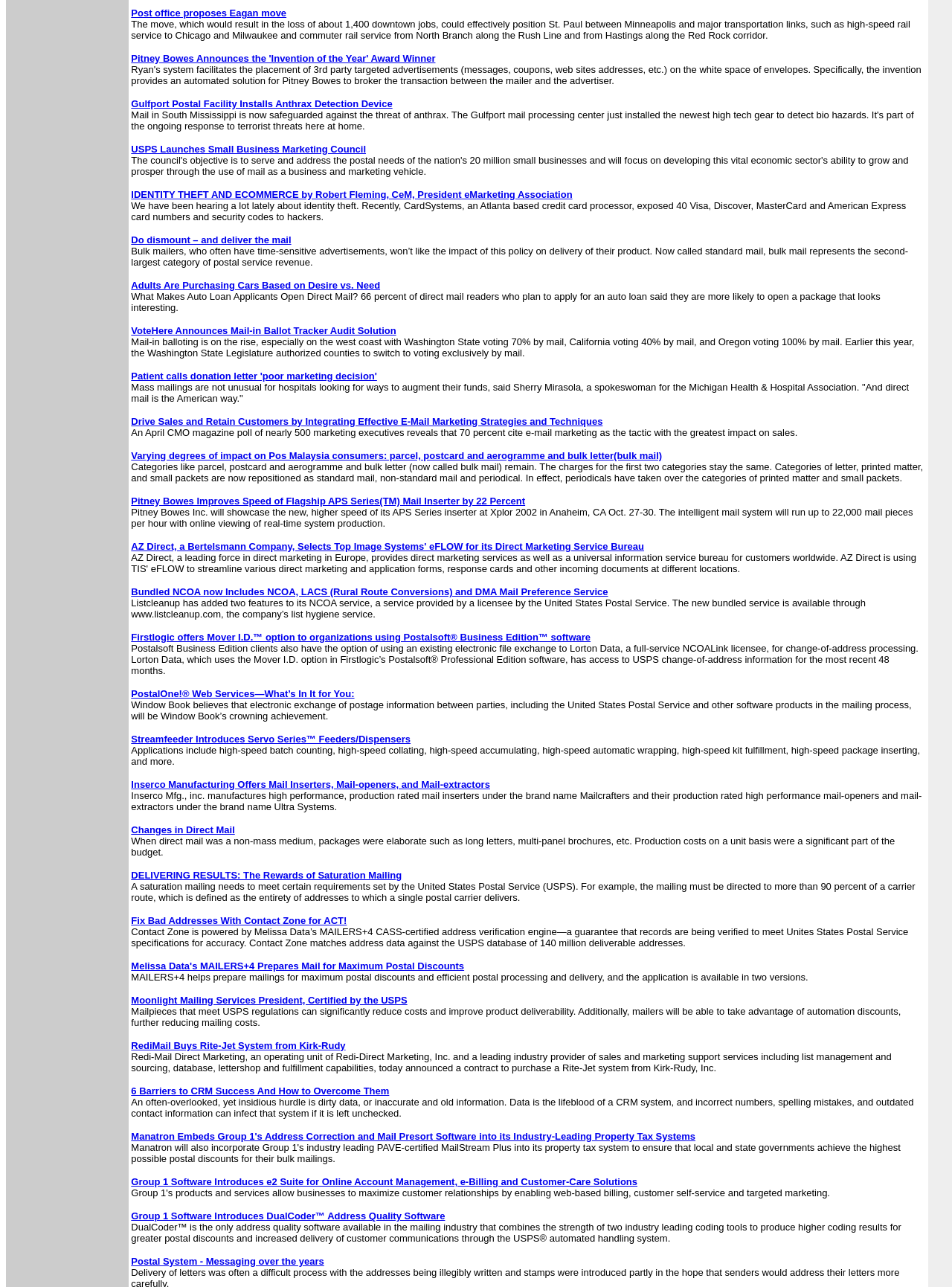What is the main topic of this webpage?
Offer a detailed and full explanation in response to the question.

Based on the links and static text on the webpage, it appears that the main topic is related to mail and postal services, including news, products, and services related to direct mail, mail inserters, and postal discounts.